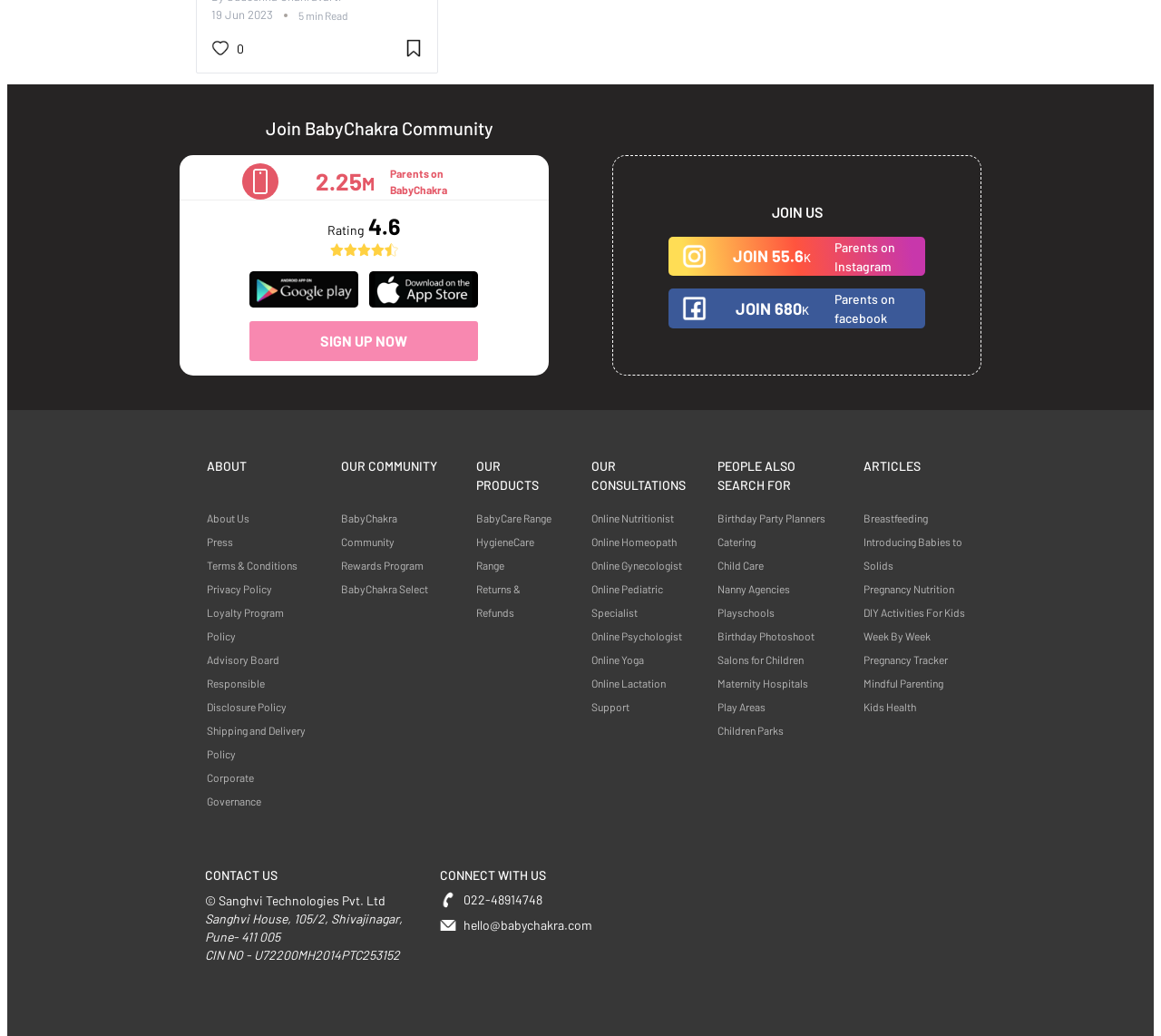Locate the coordinates of the bounding box for the clickable region that fulfills this instruction: "Call the phone number 022-48914748".

[0.379, 0.86, 0.51, 0.878]